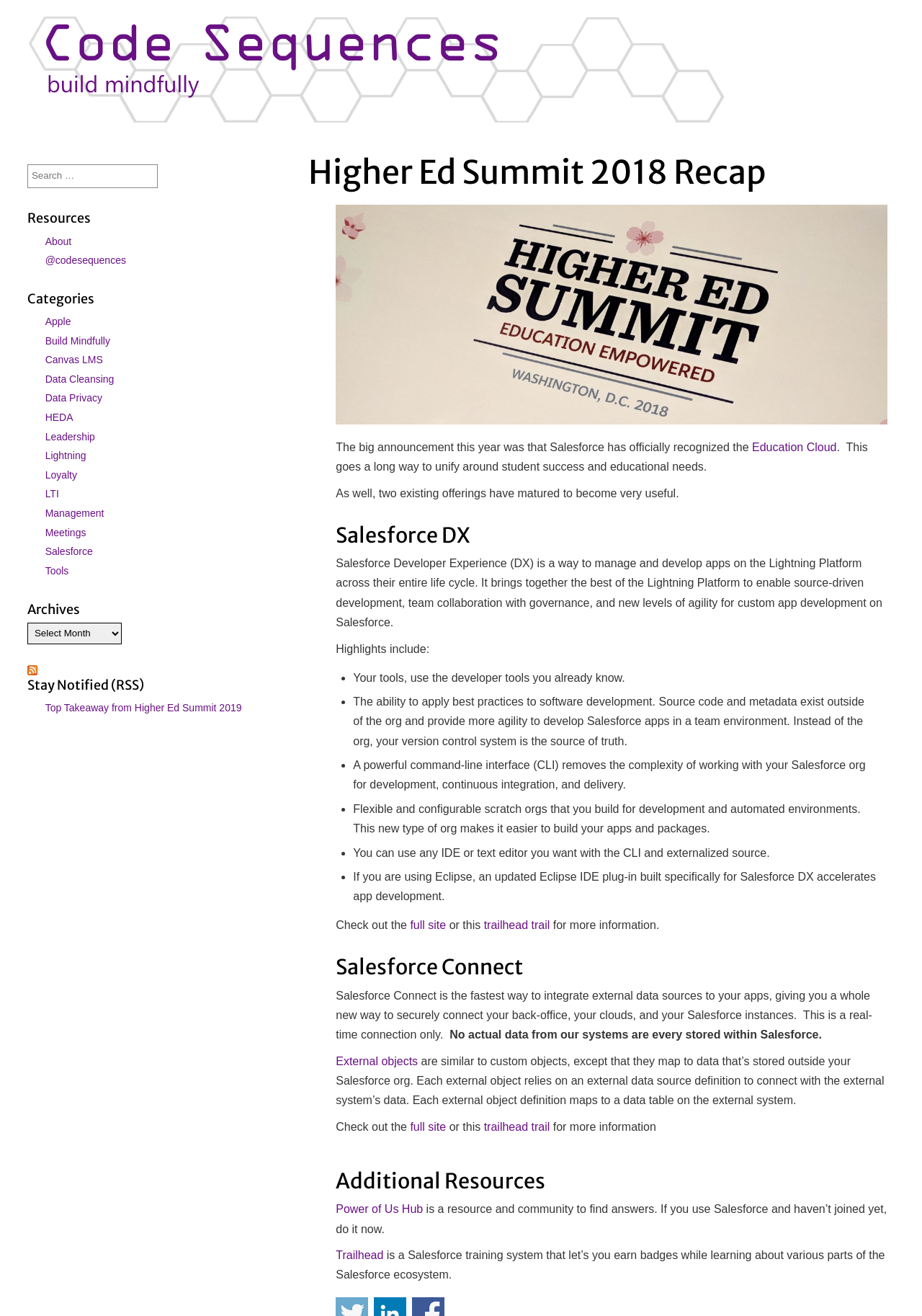Refer to the image and answer the question with as much detail as possible: How many links are there in the 'Resources' section?

There are 3 links in the 'Resources' section because I counted the links under the 'Resources' heading and found 'About', '@codesequences', and another link.